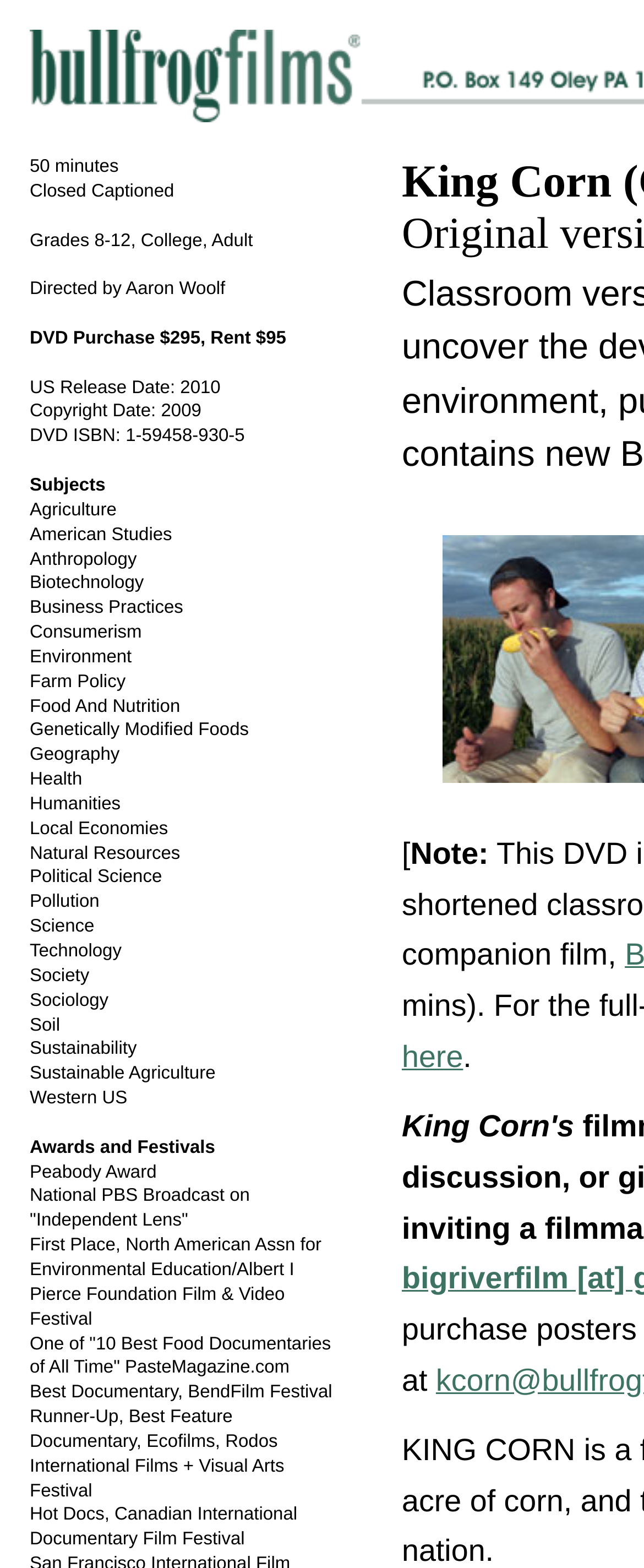Give a complete and precise description of the webpage's appearance.

This webpage is about a documentary film called "King Corn (Classroom Version)" from Bullfrog Films. At the top, there is a section with details about the film, including the target audience (Grades 8-12, College, Adult), the director (Aaron Woolf), and the DVD purchase and rental prices. Below this section, there is a list of subjects related to the film, including Agriculture, American Studies, Anthropology, and many others.

To the right of the subjects list, there is an image, which is likely a poster or a screenshot from the film. Below the image, there is a table with information about the film's awards and festivals, including the Peabody Award, National PBS Broadcast, and several film festivals.

At the bottom of the page, there is a note with a link to "here", which may provide additional information or resources related to the film. Overall, the webpage provides a concise overview of the documentary film "King Corn (Classroom Version)" and its relevance to various subjects and audiences.